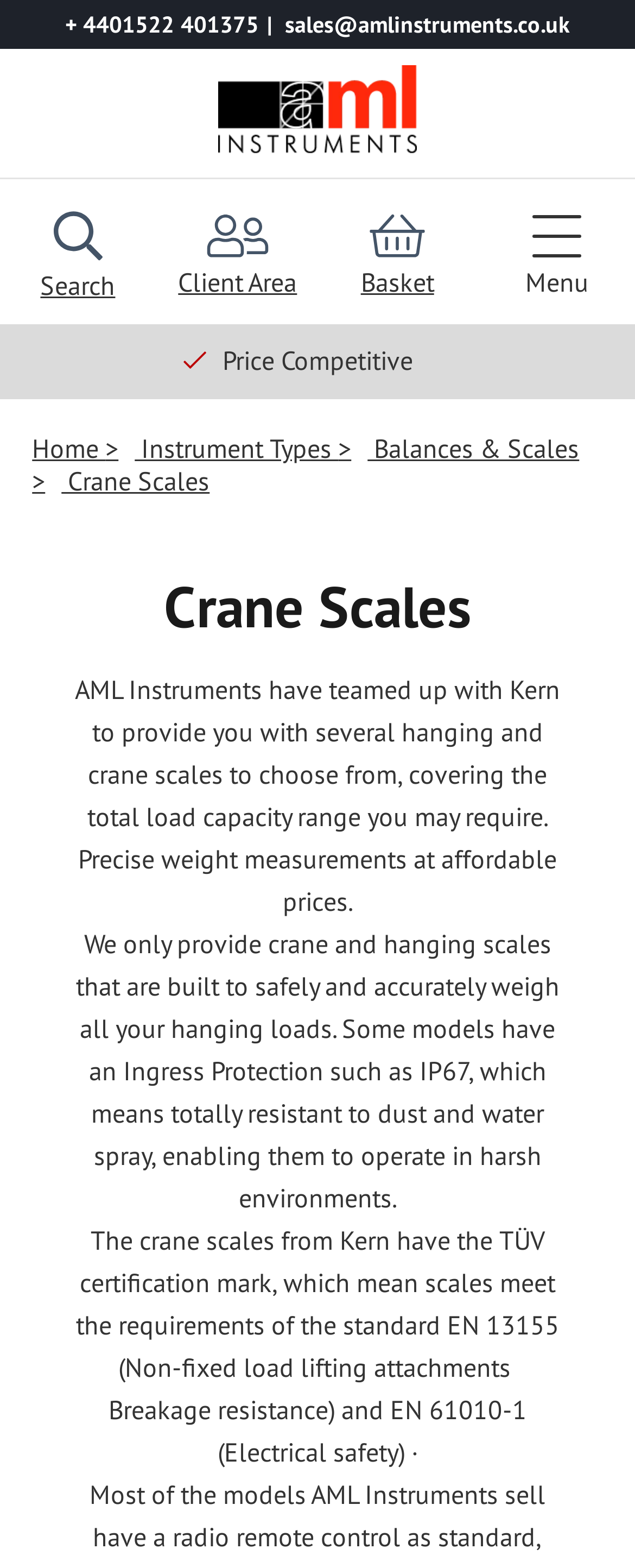What is the level of protection against dust and water for some crane scale models?
Please provide a single word or phrase as the answer based on the screenshot.

IP67